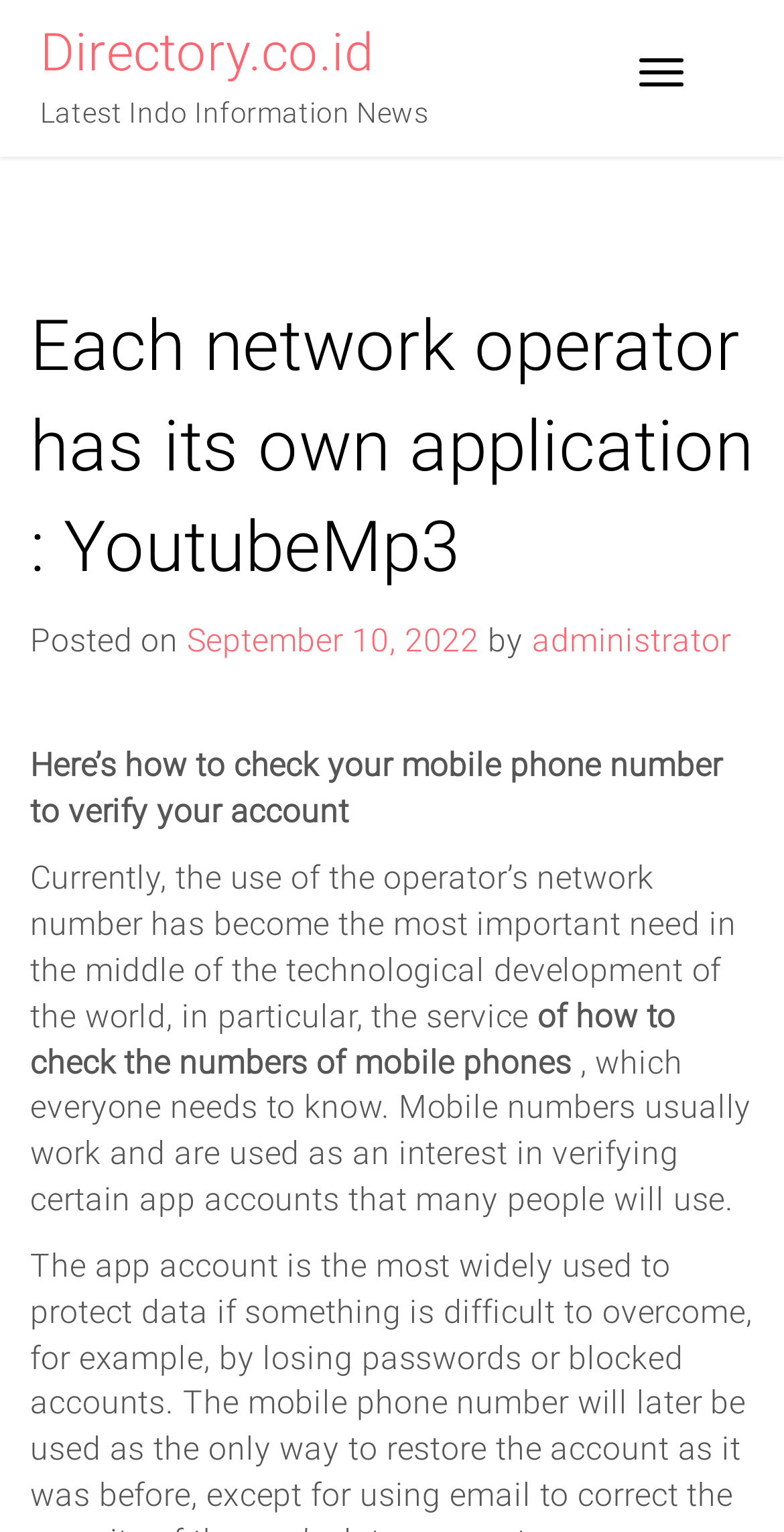What is the purpose of mobile numbers? Examine the screenshot and reply using just one word or a brief phrase.

verifying app accounts